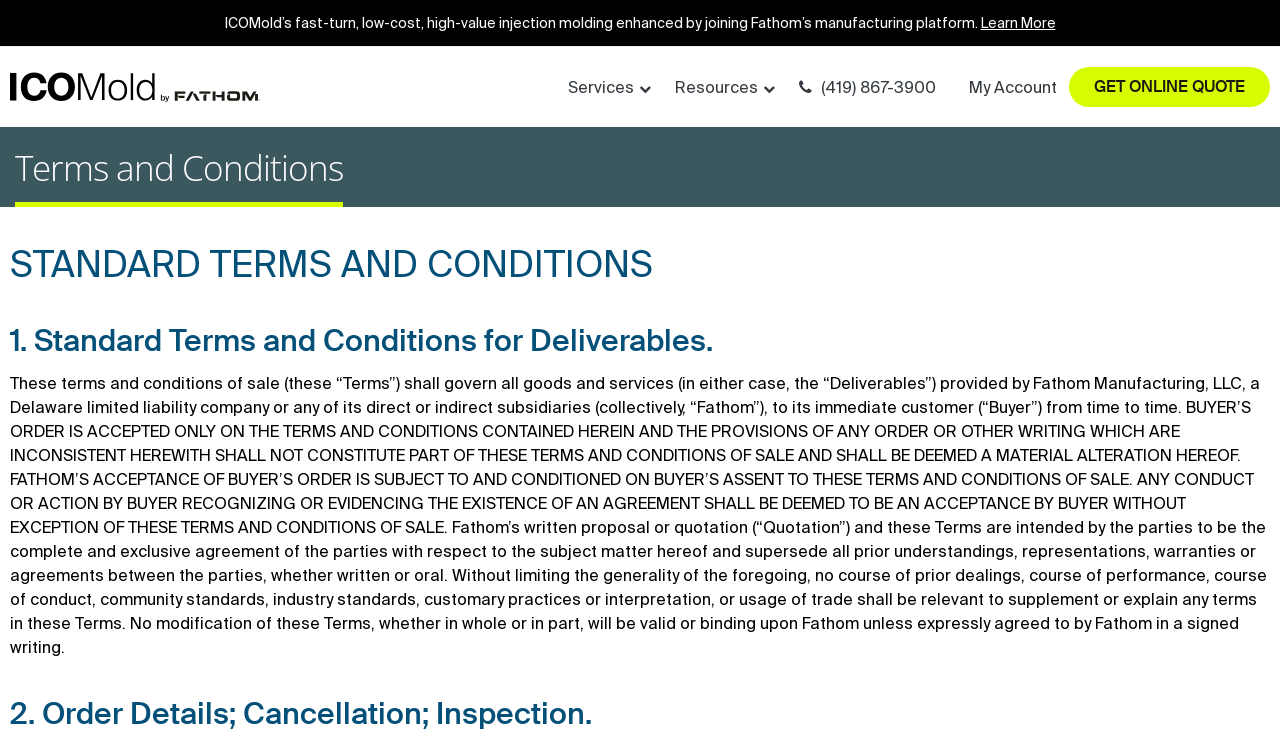Identify and extract the main heading of the webpage.

Terms and Conditions